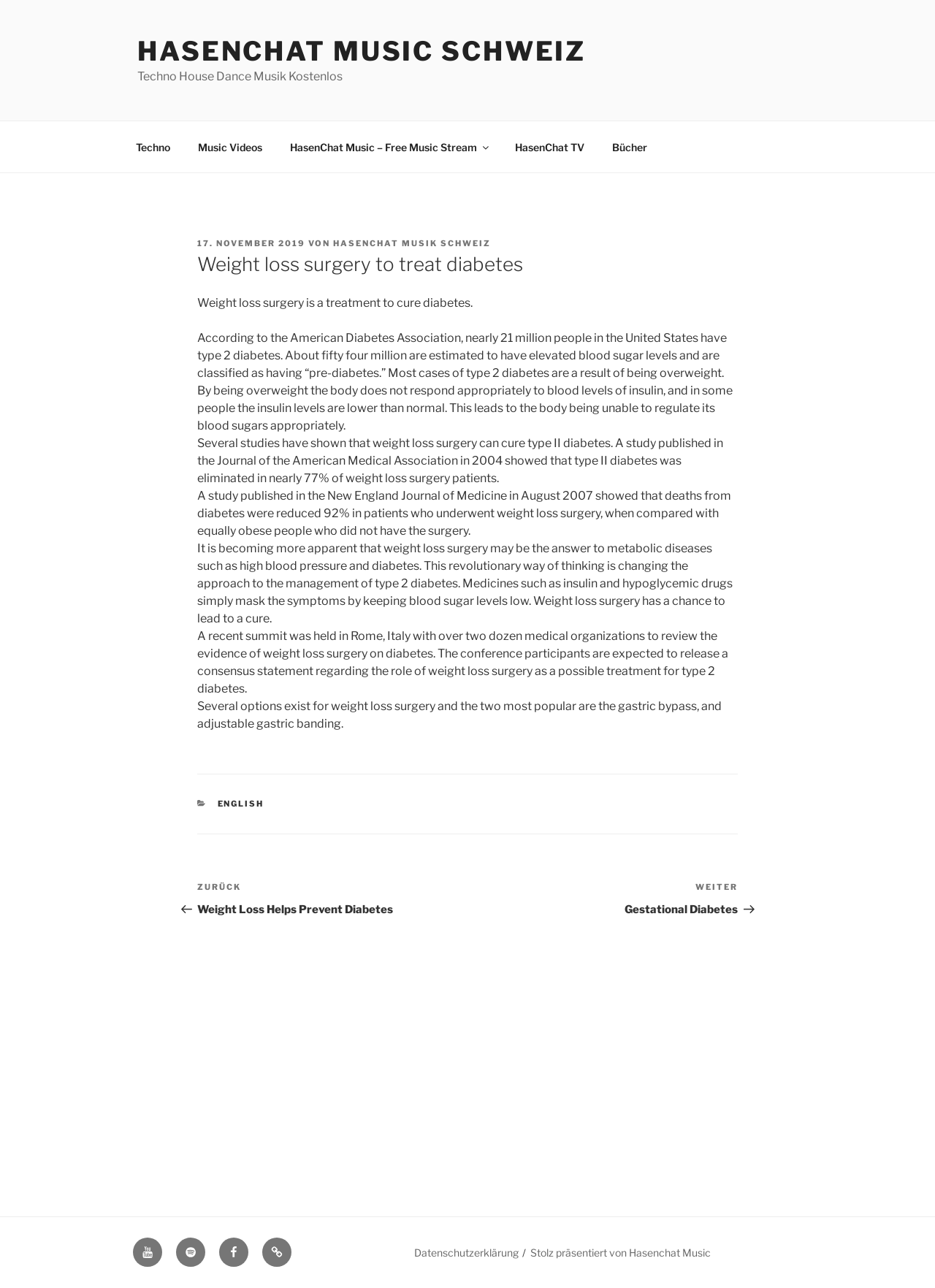Determine the bounding box for the UI element described here: "HasenChat Musik Schweiz".

[0.356, 0.185, 0.525, 0.193]